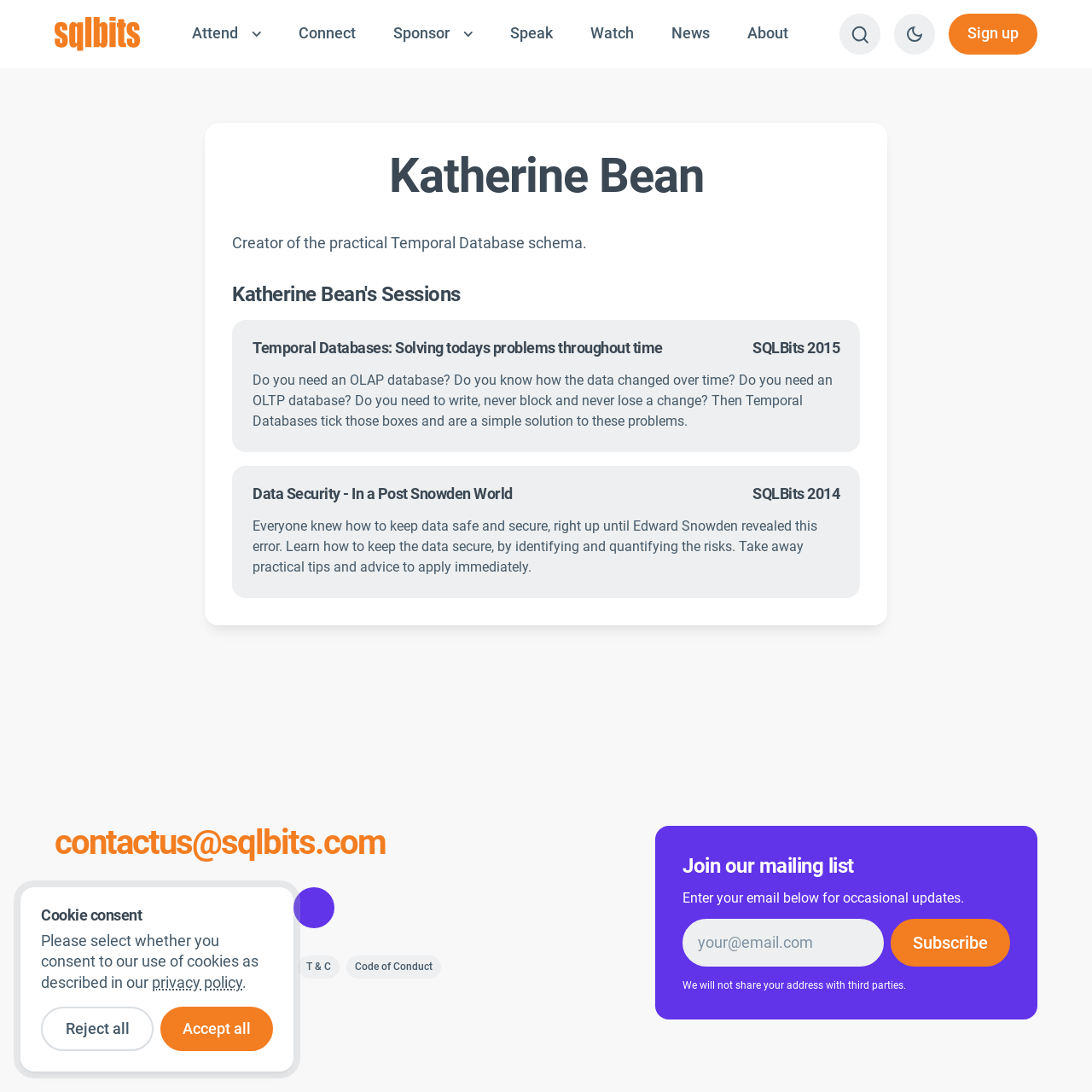Identify the bounding box coordinates for the element you need to click to achieve the following task: "Contact us". The coordinates must be four float values ranging from 0 to 1, formatted as [left, top, right, bottom].

[0.05, 0.756, 0.575, 0.788]